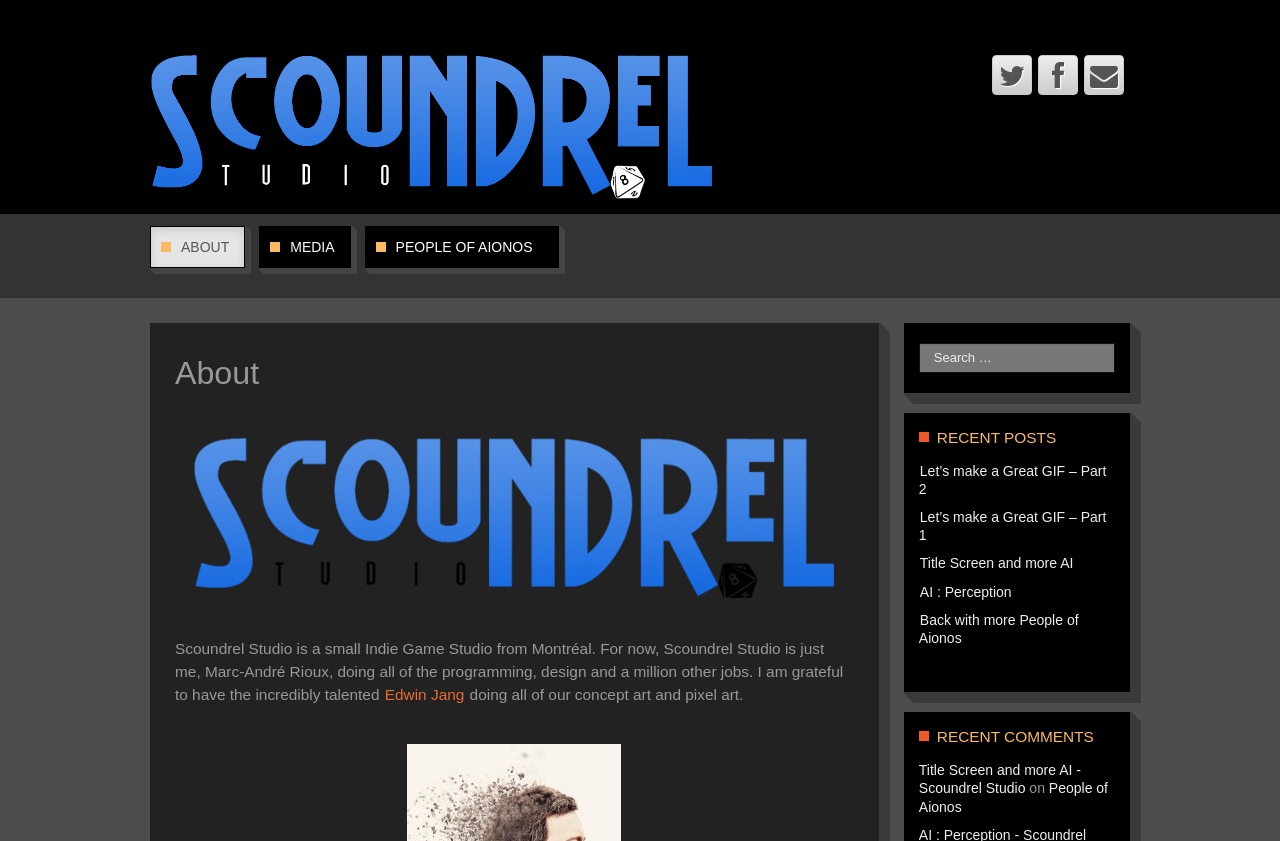Please find the bounding box coordinates of the element that must be clicked to perform the given instruction: "go to about page". The coordinates should be four float numbers from 0 to 1, i.e., [left, top, right, bottom].

[0.118, 0.27, 0.191, 0.317]